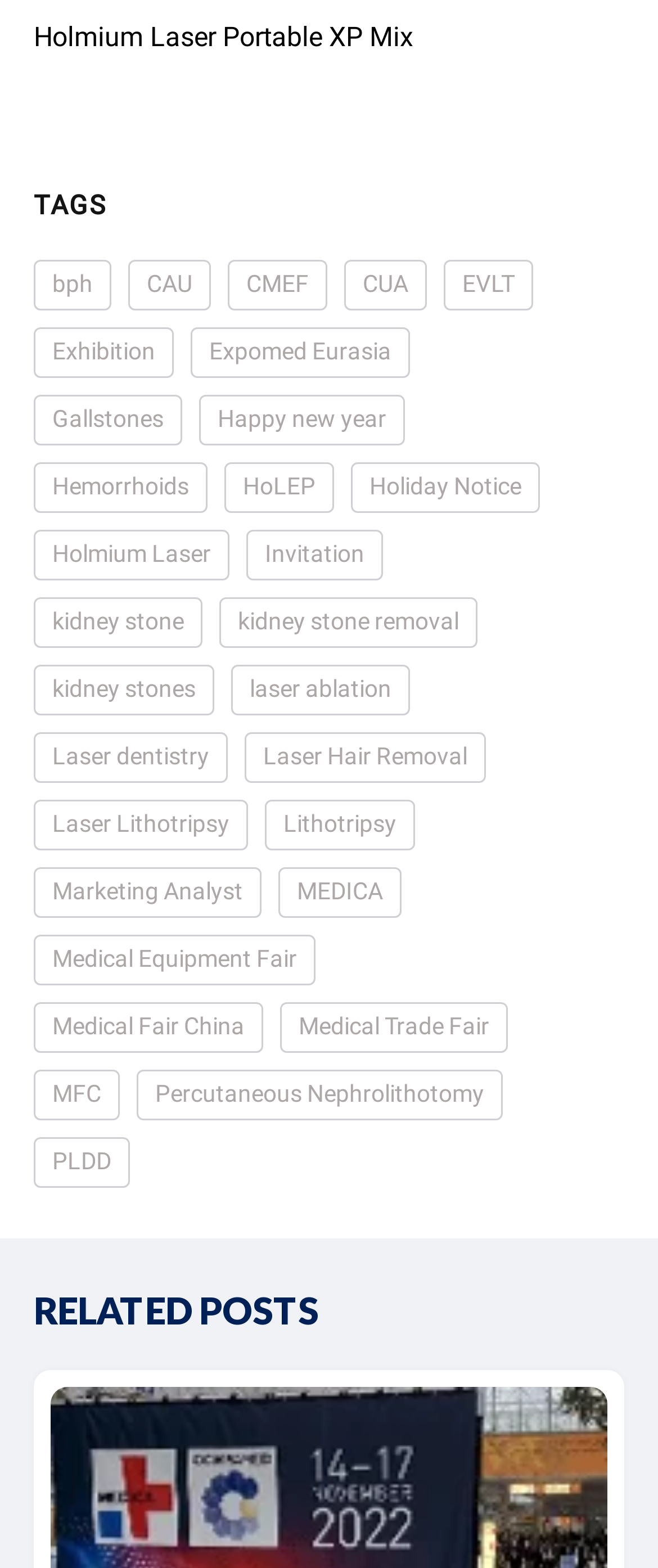Answer the question using only one word or a concise phrase: What is the last link under the 'TAGS' heading?

MFC